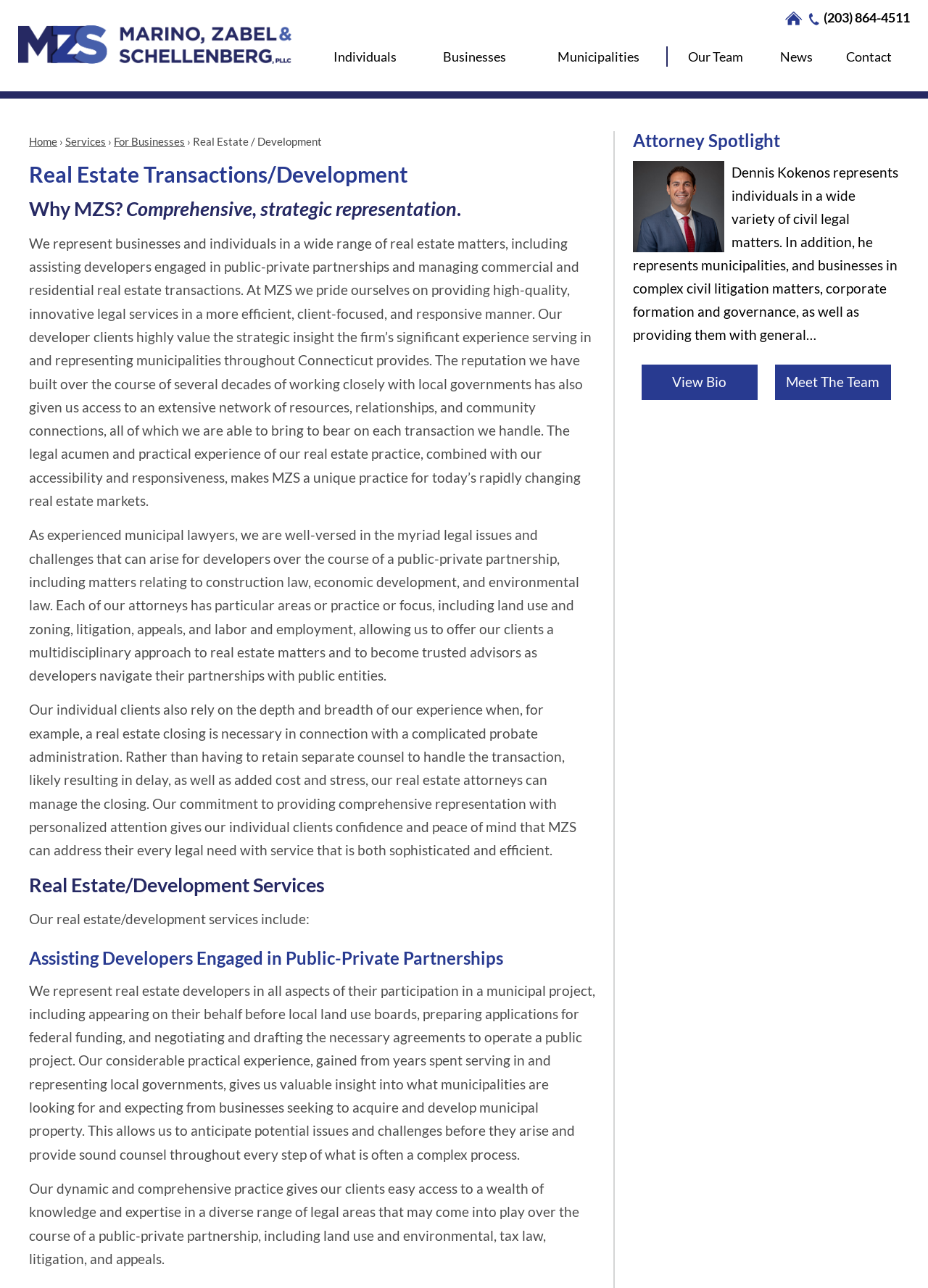What is the title or heading displayed on the webpage?

Real Estate Transactions/Development